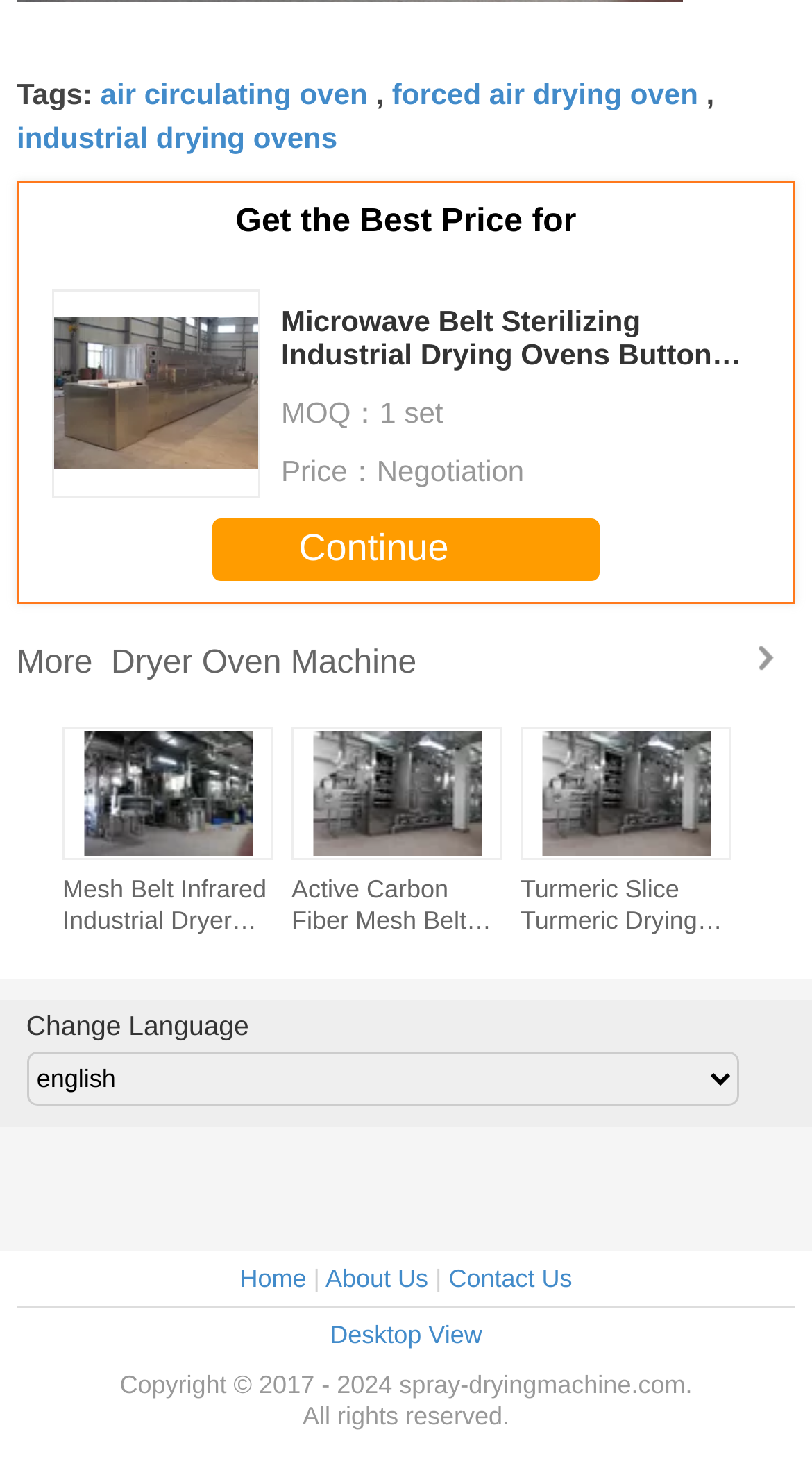Find the bounding box coordinates of the clickable region needed to perform the following instruction: "Click the 'air circulating oven' link". The coordinates should be provided as four float numbers between 0 and 1, i.e., [left, top, right, bottom].

[0.124, 0.054, 0.453, 0.075]